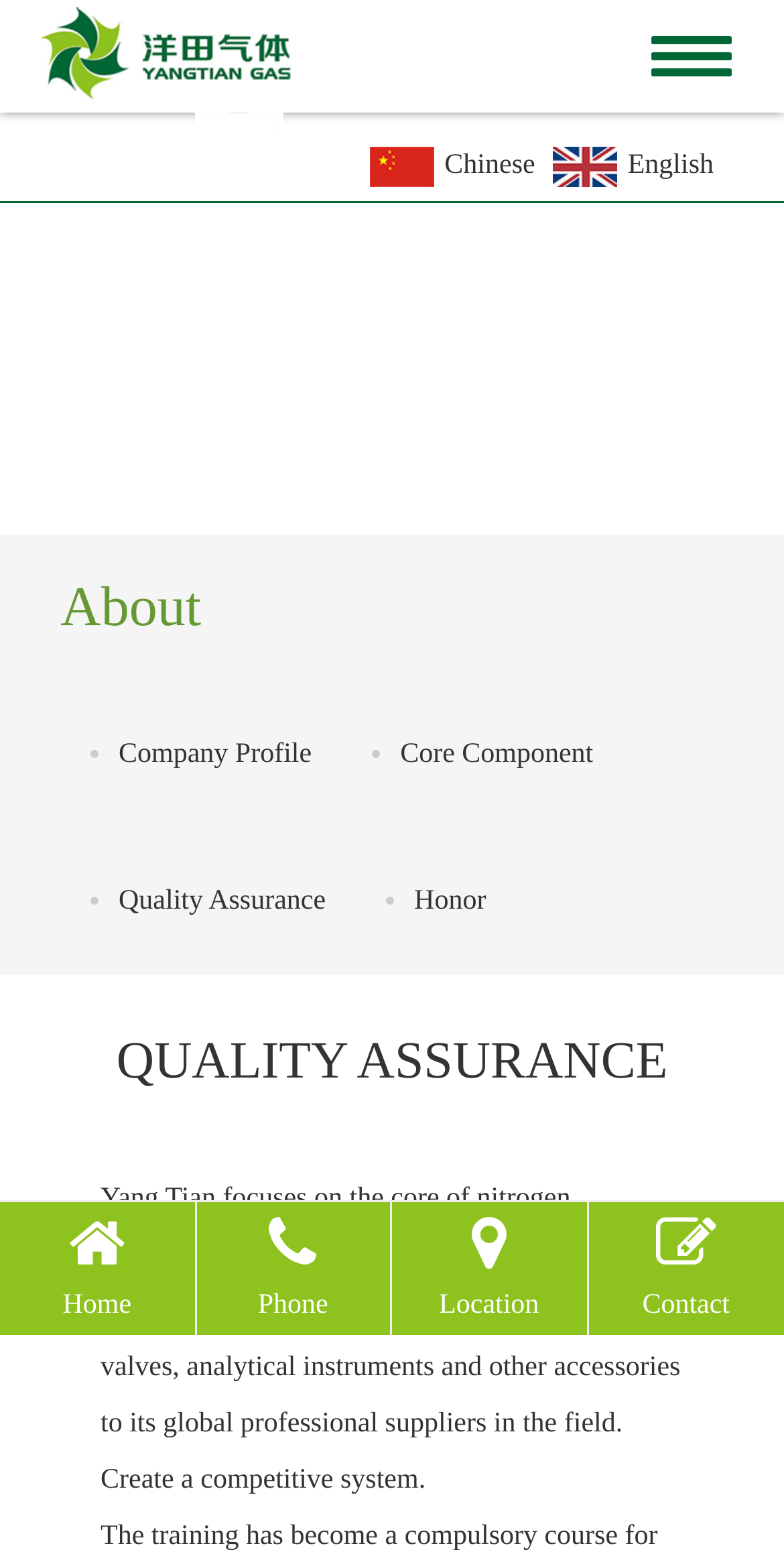Generate a comprehensive caption for the webpage you are viewing.

The webpage is about Jiangyin Yangtian Gas Equipment Co., Ltd., a company that specializes in industrial gas equipment. At the top left corner, there is a logo of the company, accompanied by a hotline number and language selection options, including Chinese and English. 

Below the logo, there is a navigation menu with four main sections: "About", "Product", "QUALITY ASSURANCE", and a bottom navigation bar with icons for "Home", "Phone", "Location", and "Contact". 

Under the "About" section, there are four links to sub-pages, including "Company Profile", "Core Component", "Quality Assurance", and "Honor". 

The "QUALITY ASSURANCE" section has a brief description of the company's focus on nitrogen technology and its partnership with global suppliers. 

There are also two notification messages, one indicating that a product has been added to the enquiry list, and the other indicating that a product is already in the shopping cart, both with options to continue adding products or send an enquiry.